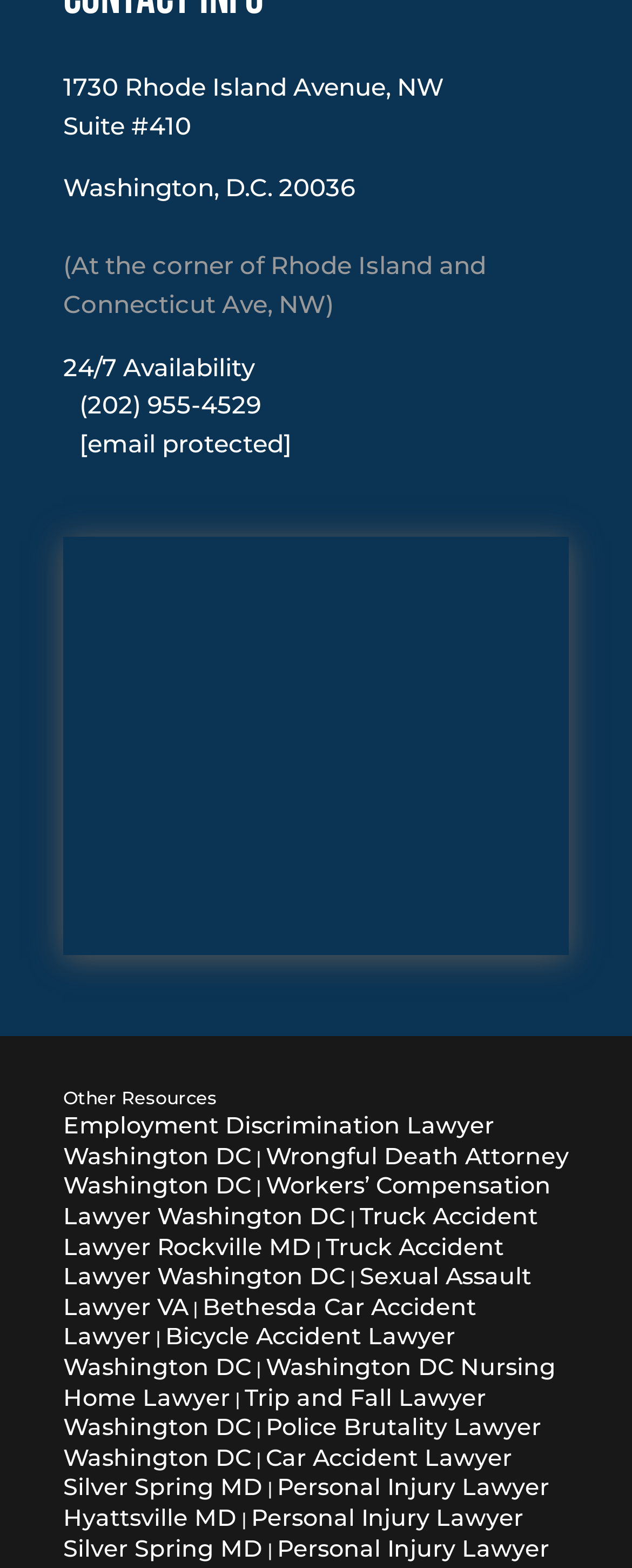What is the purpose of the iframe on the webpage?
Using the image as a reference, give an elaborate response to the question.

I found the purpose of the iframe by looking at the description of the iframe element, which says 'google map of location'. This suggests that the iframe is displaying a Google map of the law firm's location.